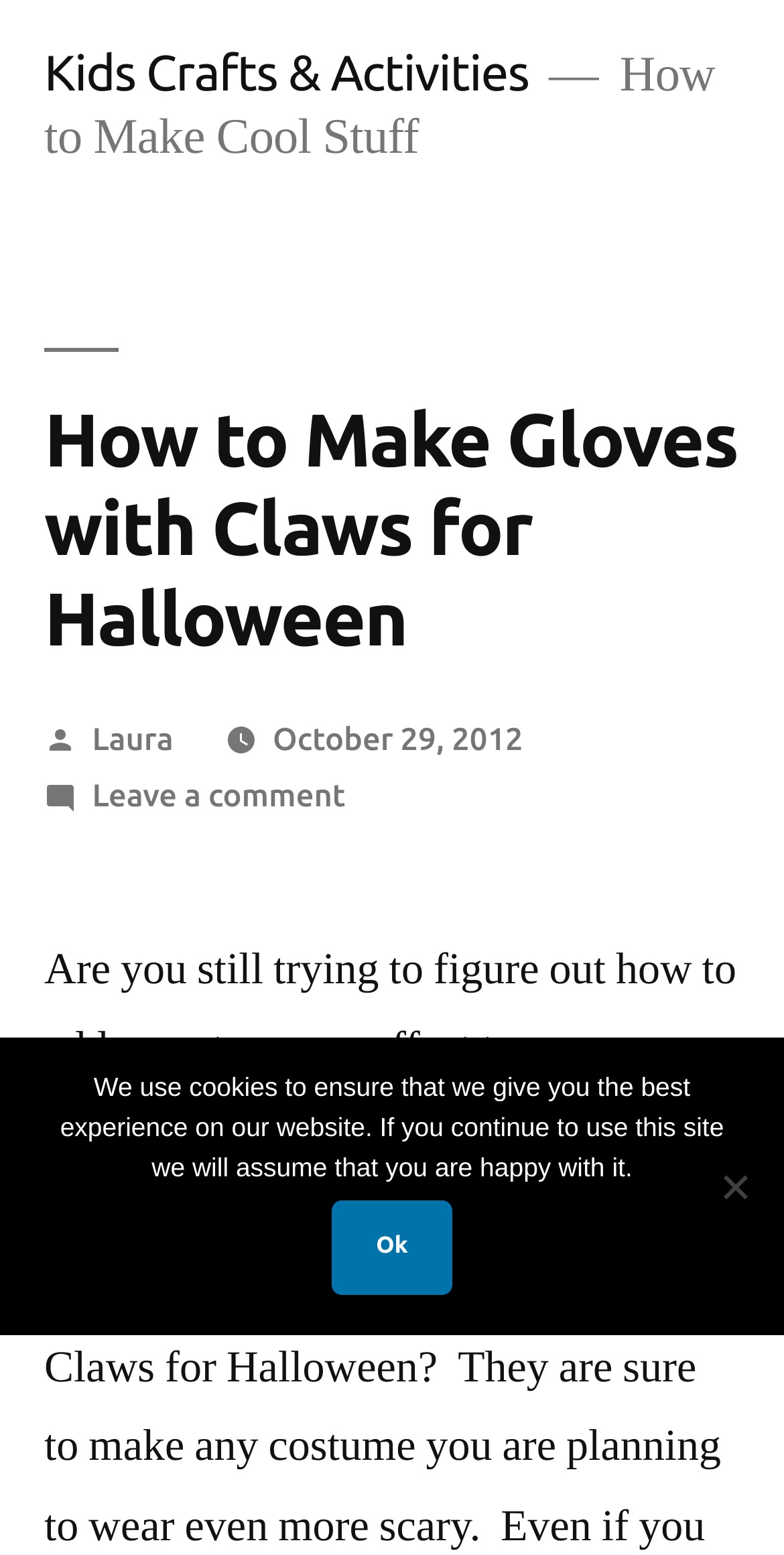Please find and generate the text of the main heading on the webpage.

How to Make Gloves with Claws for Halloween